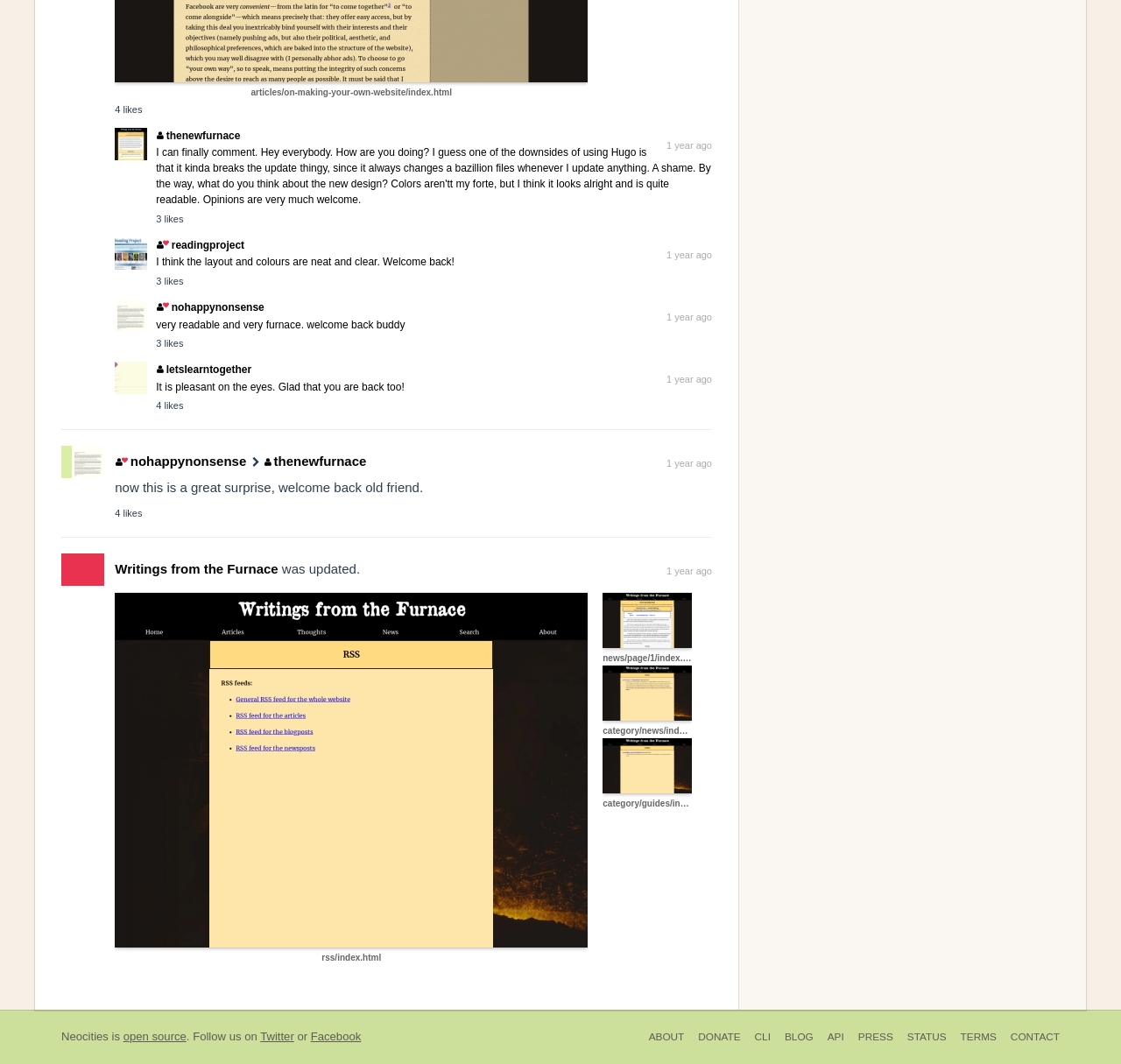Identify the bounding box coordinates of the part that should be clicked to carry out this instruction: "click on the link to thenewfurnace".

[0.139, 0.121, 0.214, 0.133]